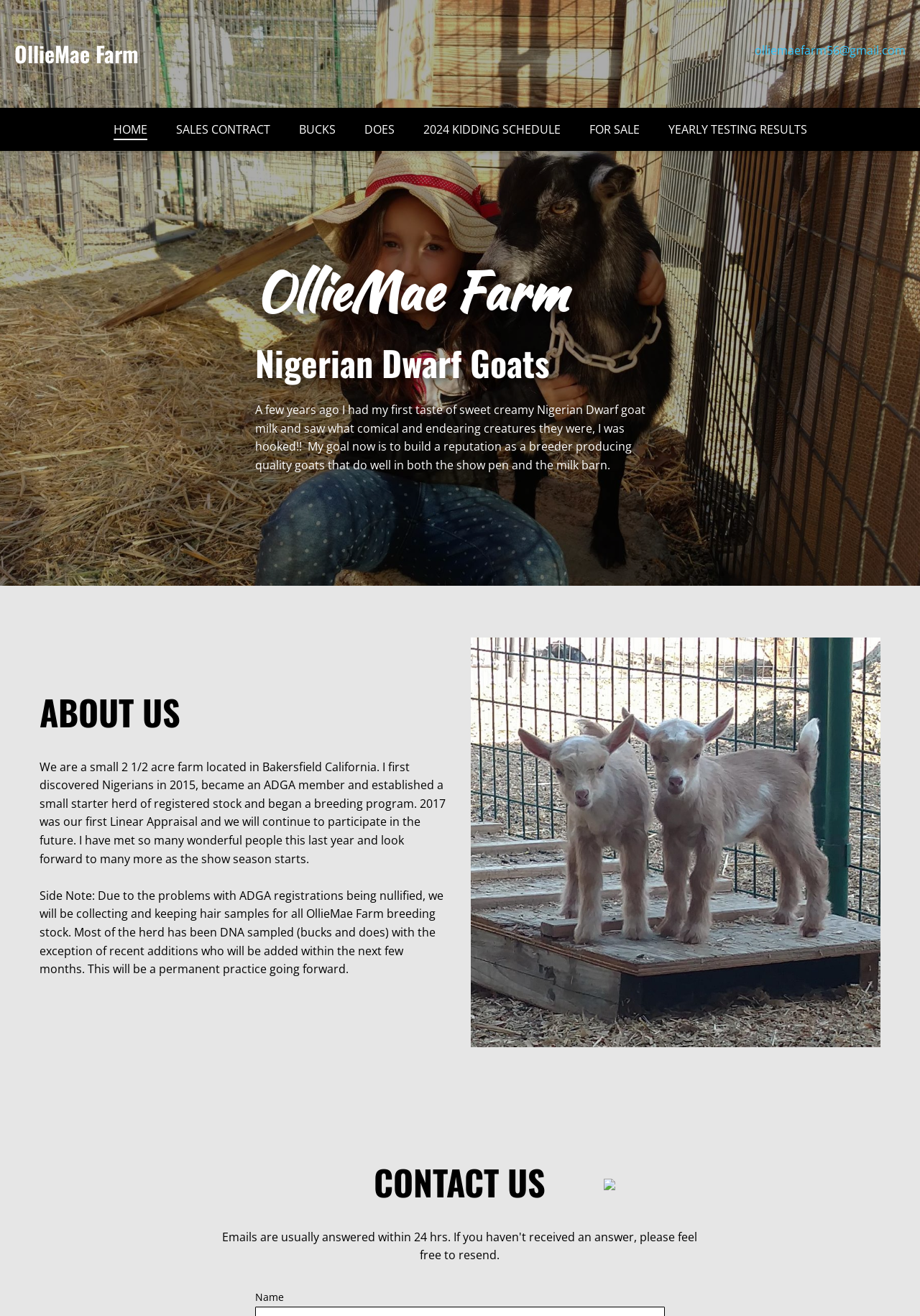What is the name of the link that leads to the sales contract?
Identify the answer in the screenshot and reply with a single word or phrase.

SALES CONTRACT